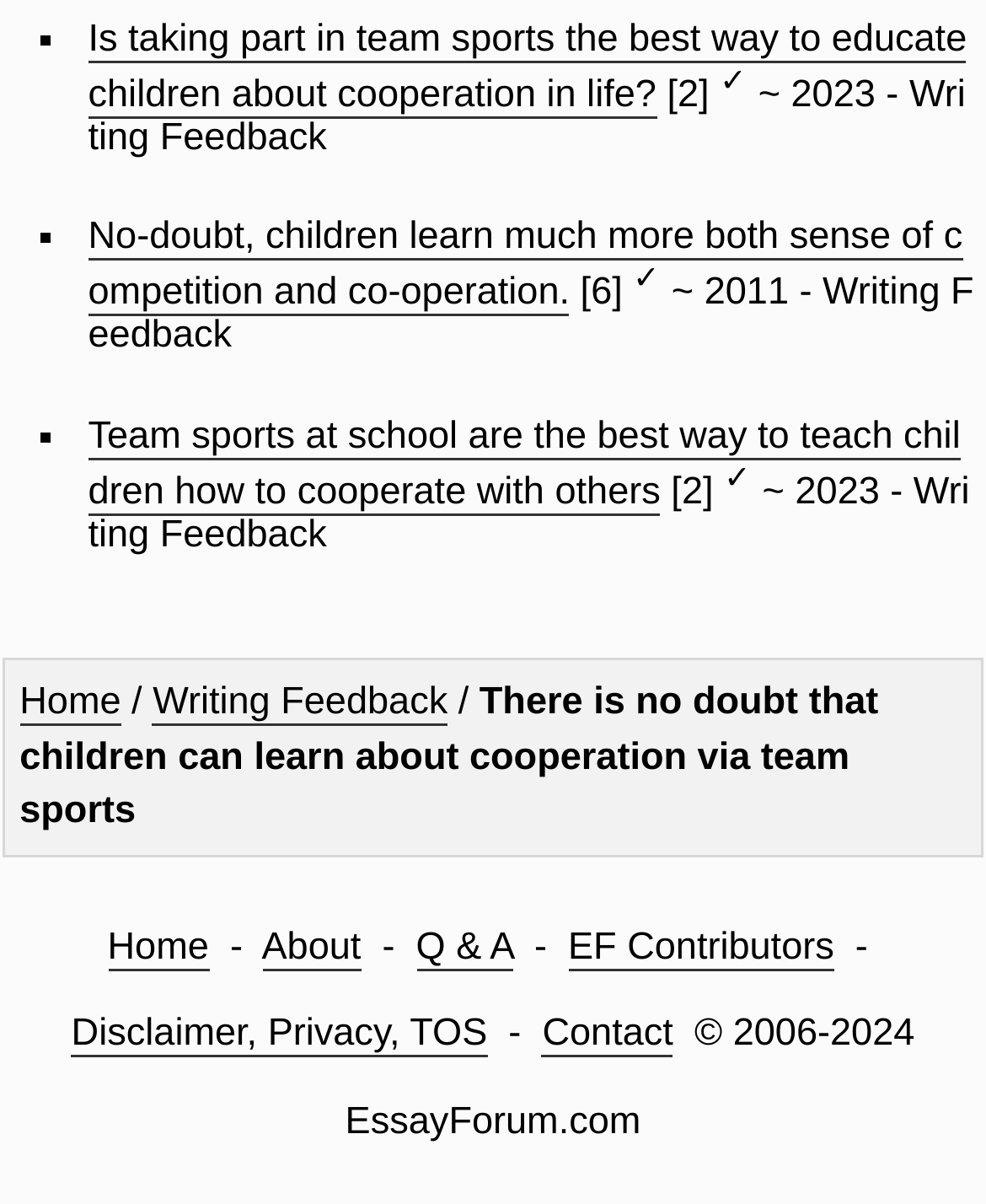Predict the bounding box of the UI element based on this description: "Home".

[0.109, 0.768, 0.212, 0.806]